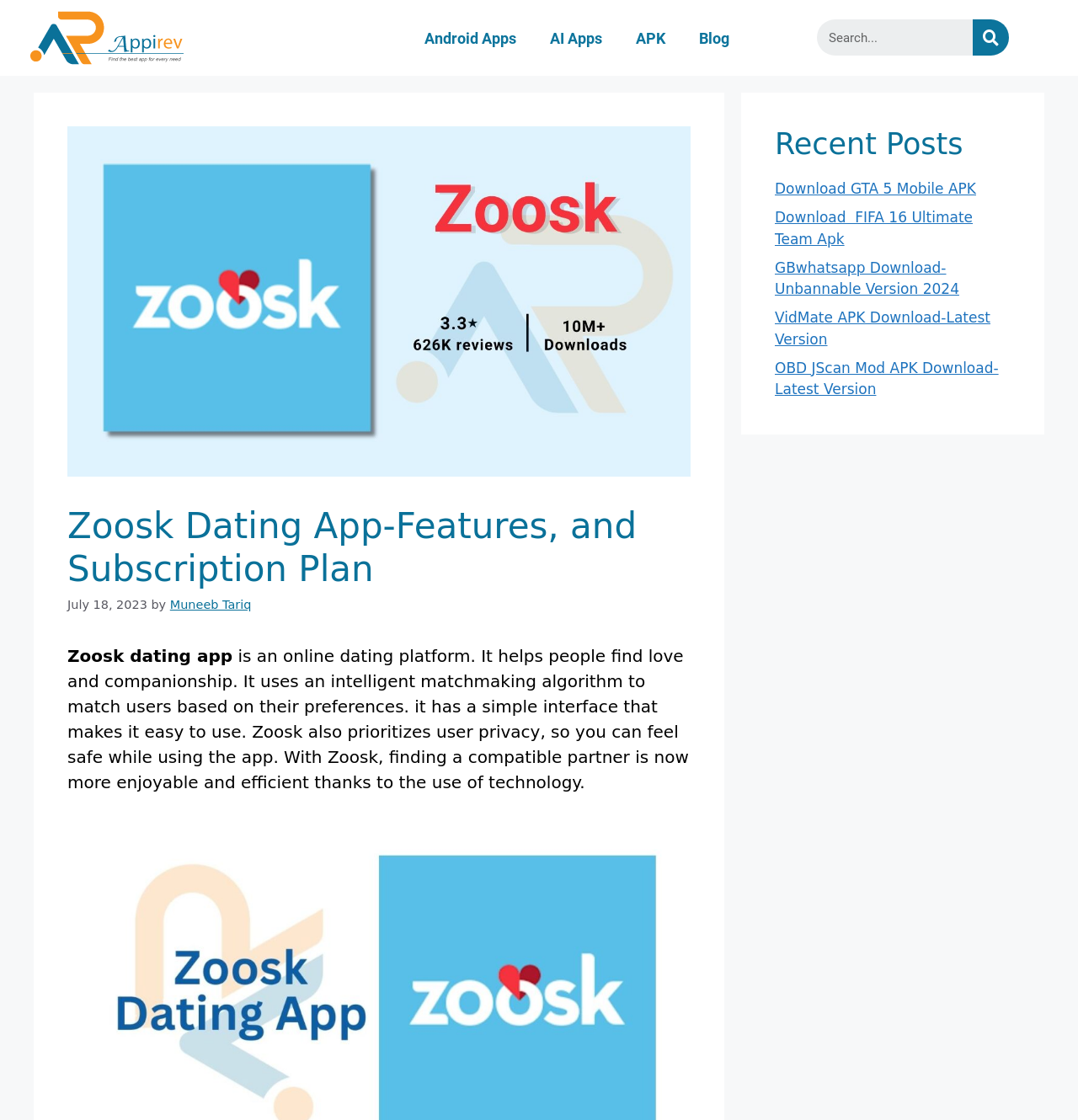Find the bounding box coordinates of the clickable area that will achieve the following instruction: "Search for something".

[0.758, 0.017, 0.936, 0.05]